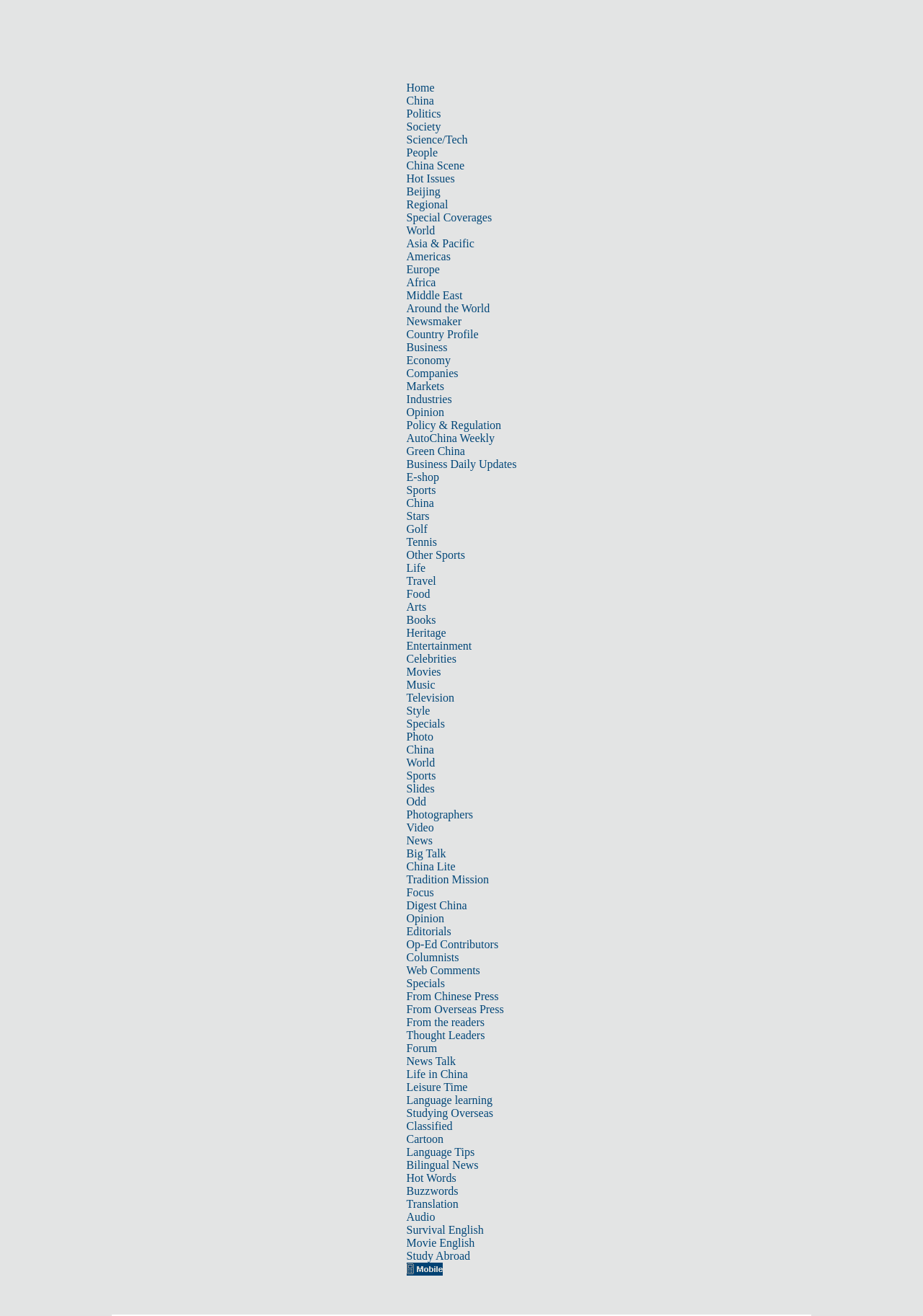Mark the bounding box of the element that matches the following description: "Tennis".

[0.44, 0.407, 0.473, 0.416]